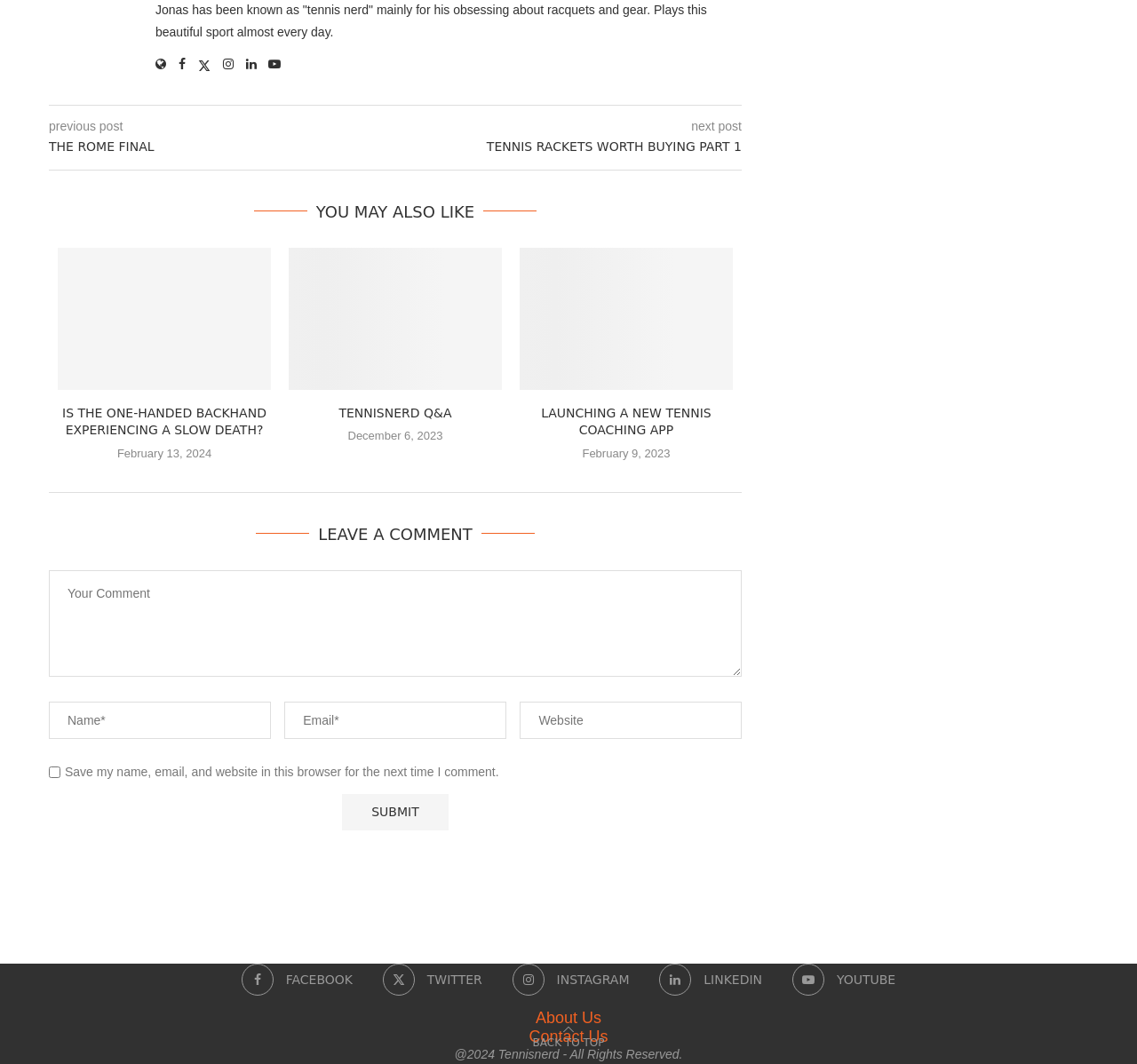How many social media links are there?
Please interpret the details in the image and answer the question thoroughly.

At the bottom of the webpage, there are links to Facebook, Twitter, Instagram, Linkedin, and Youtube, which are the five social media platforms mentioned.